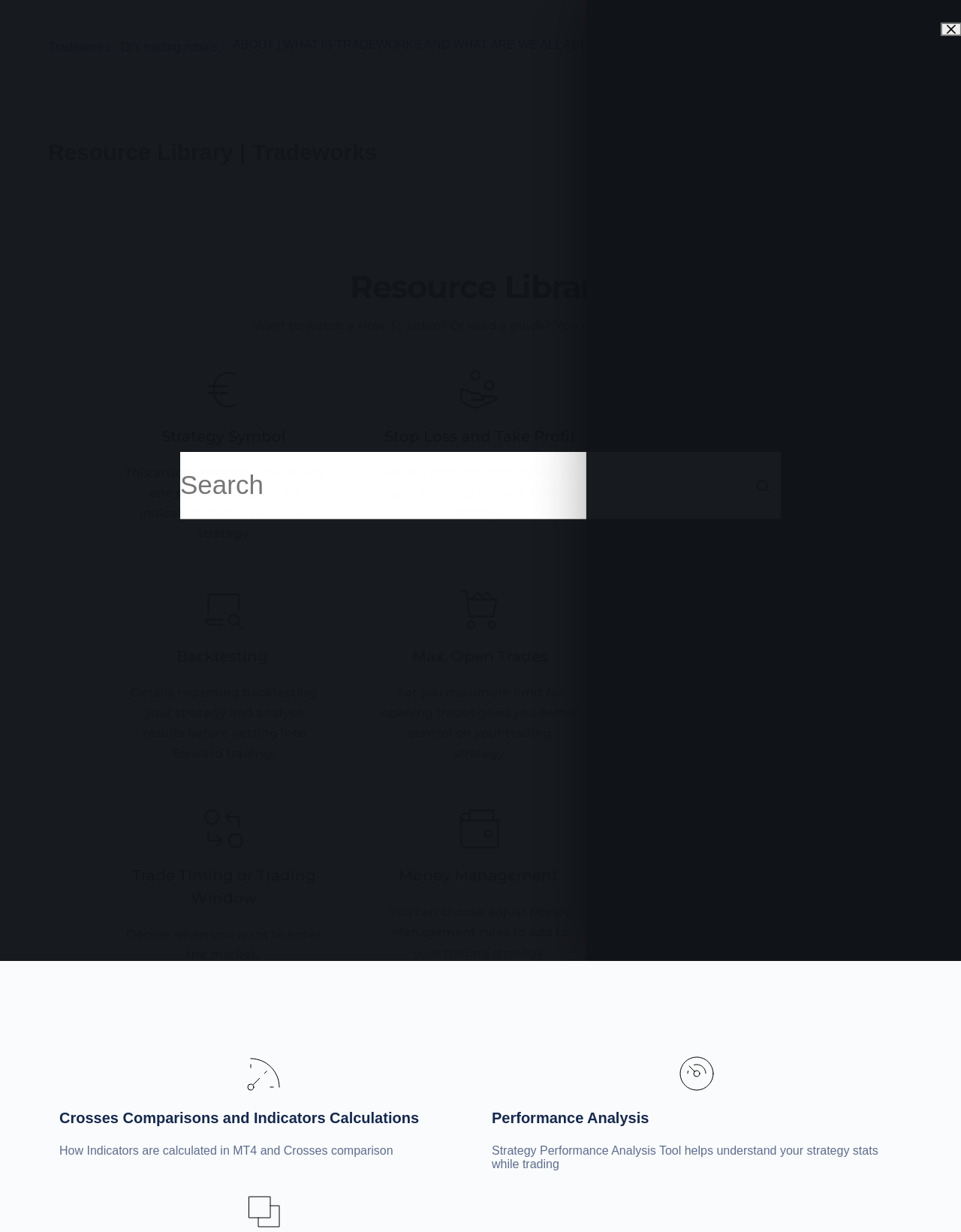Construct a comprehensive description capturing every detail on the webpage.

The webpage is a resource library for Tradeworks, a DIY trading robots platform. At the top, there is a navigation menu with links to "ABOUT", "ATLANTIC", and other sections. Below the navigation menu, there is a search bar with a search button and a "Close search modal" button. 

The main content of the page is divided into sections, each with a heading and a brief description. The sections are arranged vertically, with the first section titled "Strategy Symbol" at the top, followed by "Stop Loss and Take Profit", "Time to Close", "Backtesting", and so on. Each section has a heading, a brief description, and an image. The sections are separated by a small gap, making it easy to distinguish between them.

There are 12 sections in total, each with a unique title and description. The descriptions provide a brief overview of the topic, and the images appear to be related to the topic. The sections are arranged in a single column, with the last section titled "Performance Analysis" at the bottom.

At the top right corner of the page, there is a "Skip to content" link, and at the bottom right corner, there is an "Open search form" button.